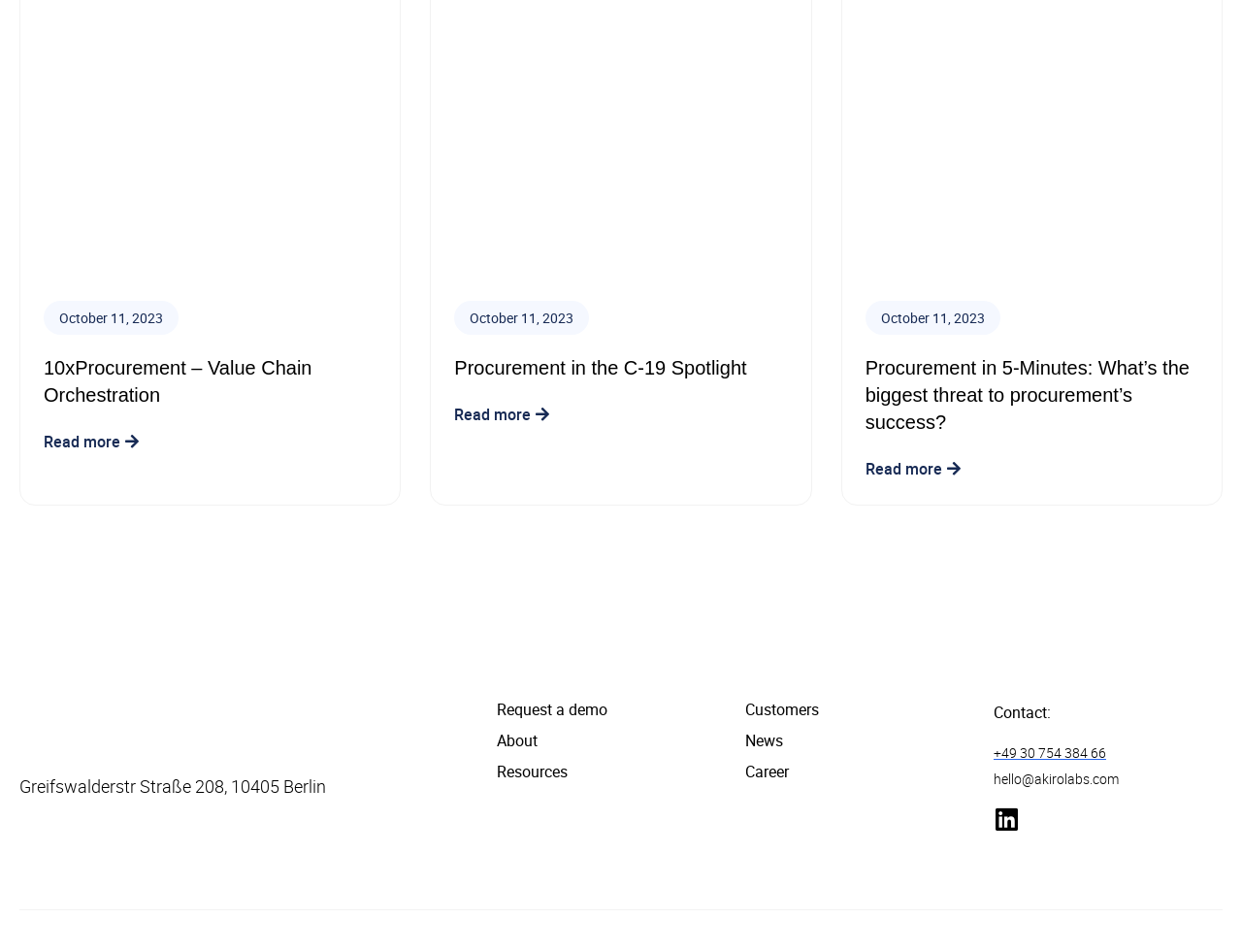Determine the bounding box coordinates of the clickable area required to perform the following instruction: "Learn about procurement in 5 minutes". The coordinates should be represented as four float numbers between 0 and 1: [left, top, right, bottom].

[0.697, 0.375, 0.958, 0.454]